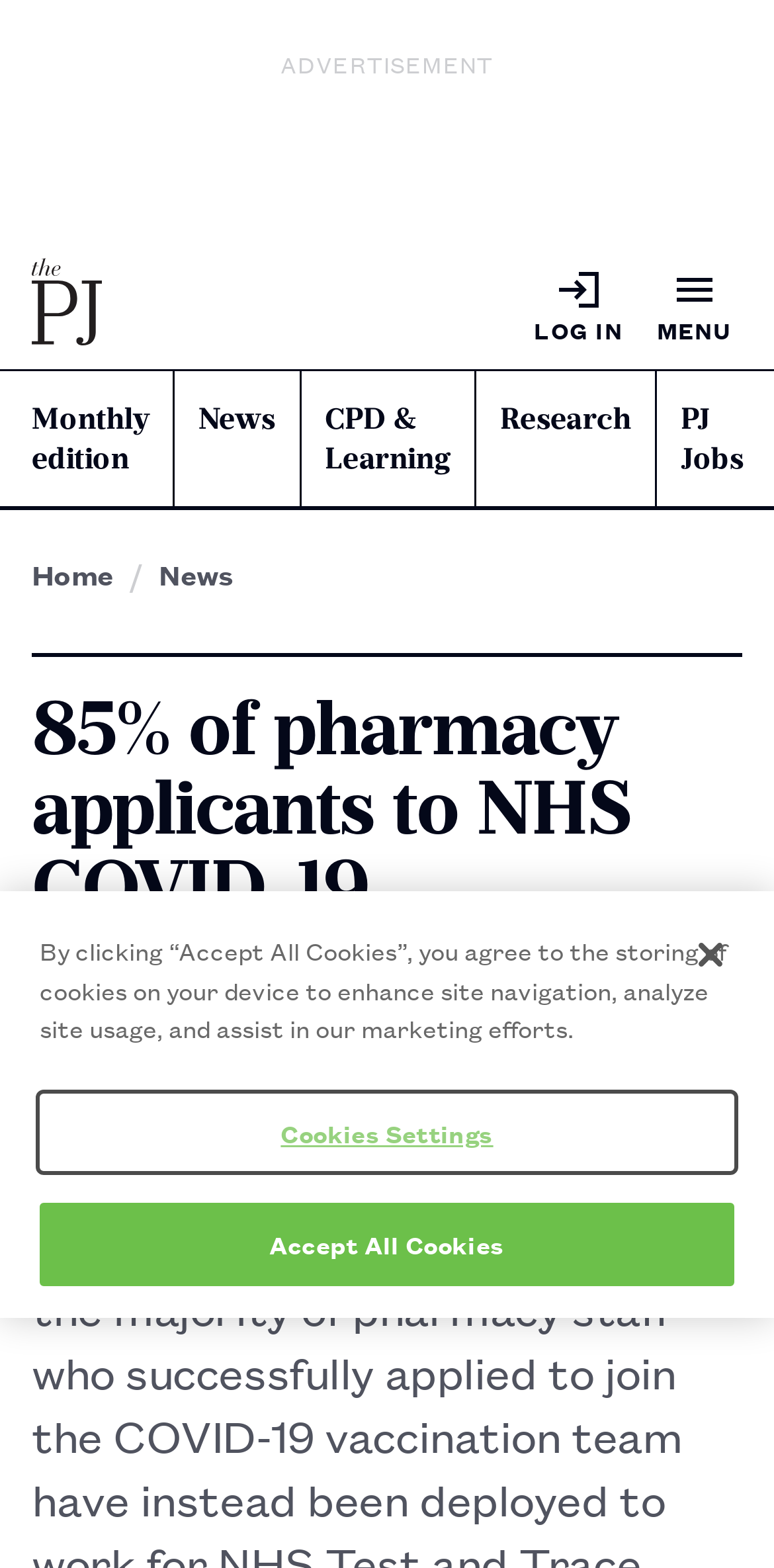Determine the bounding box coordinates of the region I should click to achieve the following instruction: "Explore the Steinheim basin impact crater". Ensure the bounding box coordinates are four float numbers between 0 and 1, i.e., [left, top, right, bottom].

None